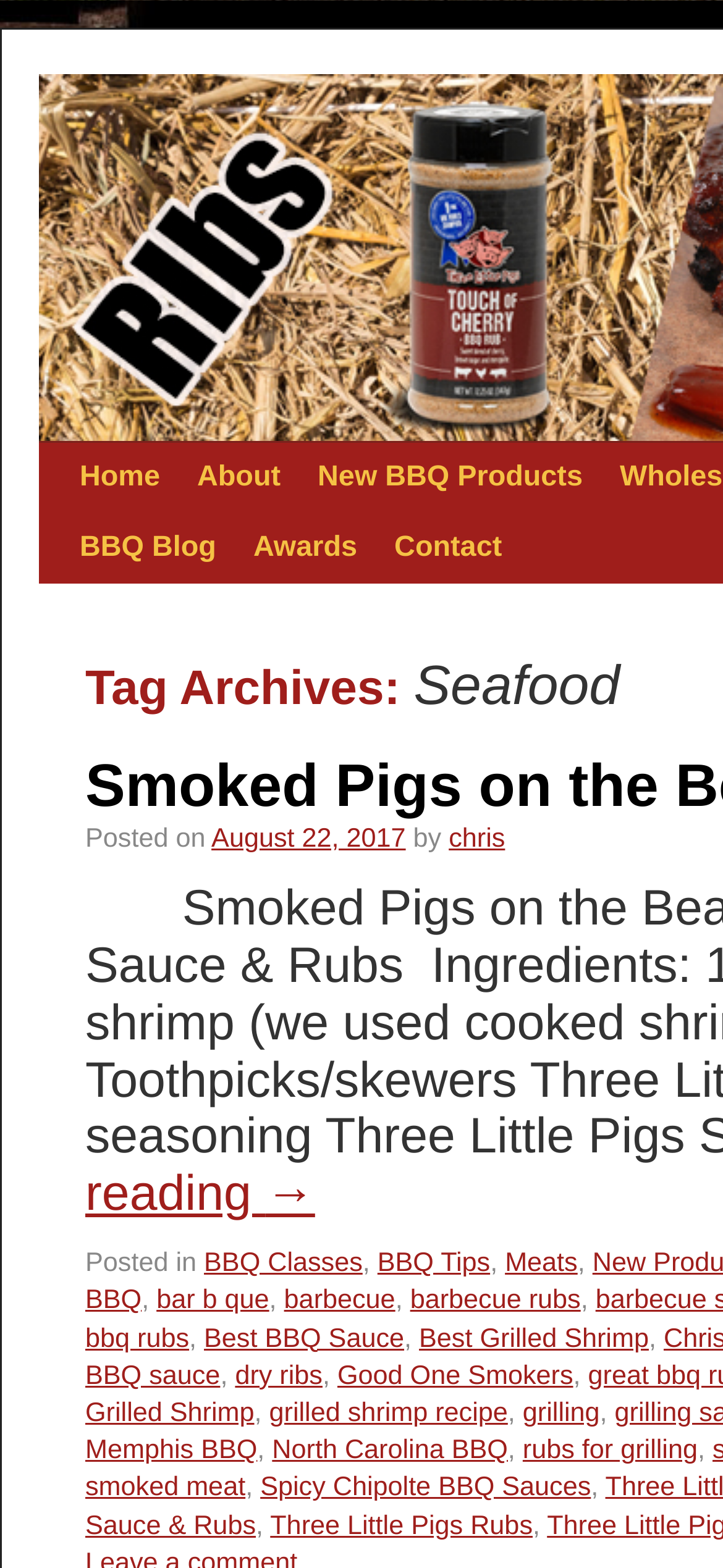Please locate the bounding box coordinates of the element's region that needs to be clicked to follow the instruction: "check out new BBQ products". The bounding box coordinates should be provided as four float numbers between 0 and 1, i.e., [left, top, right, bottom].

[0.414, 0.282, 0.832, 0.327]